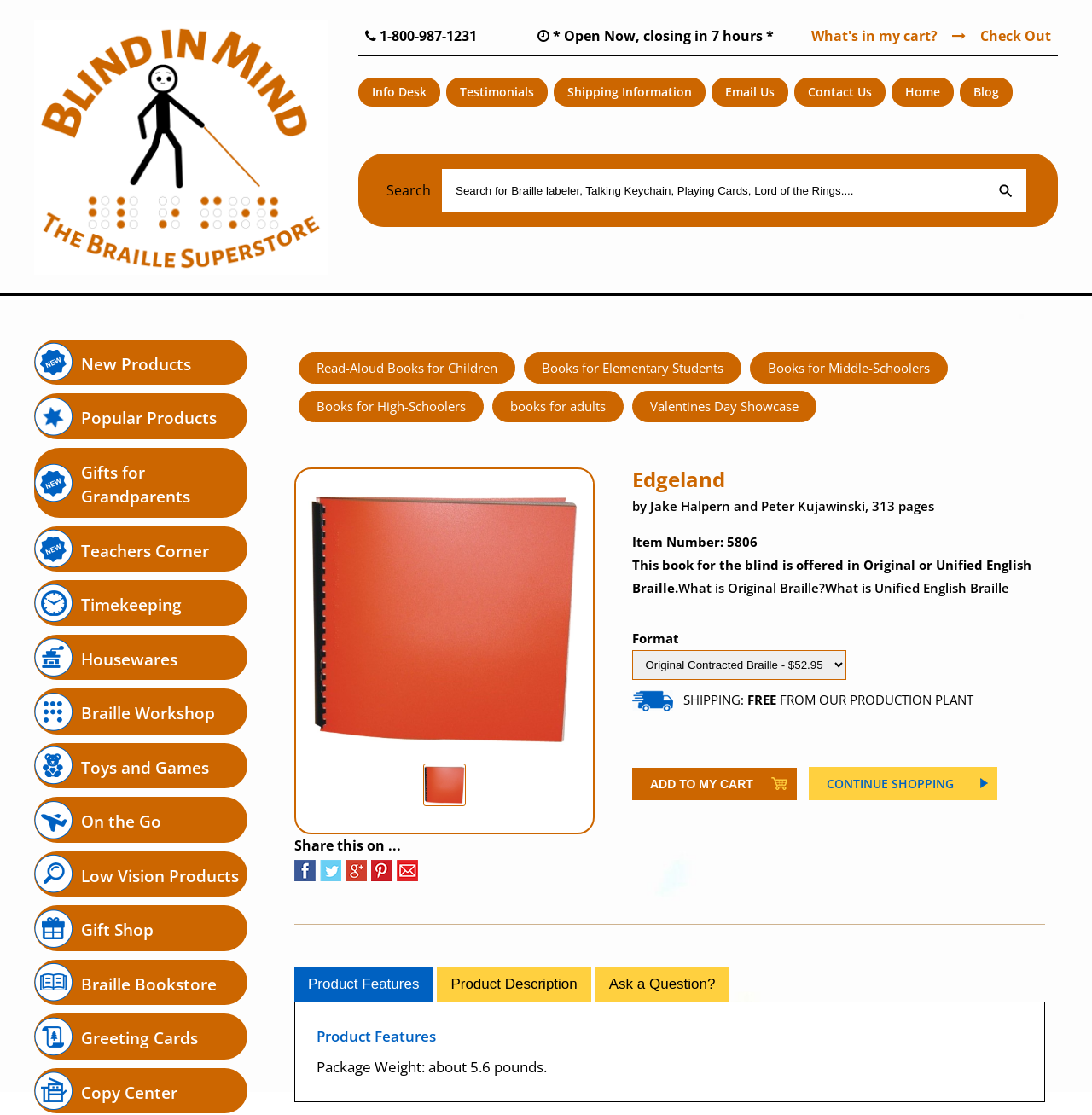Provide the bounding box coordinates for the area that should be clicked to complete the instruction: "Add to cart".

[0.579, 0.689, 0.73, 0.718]